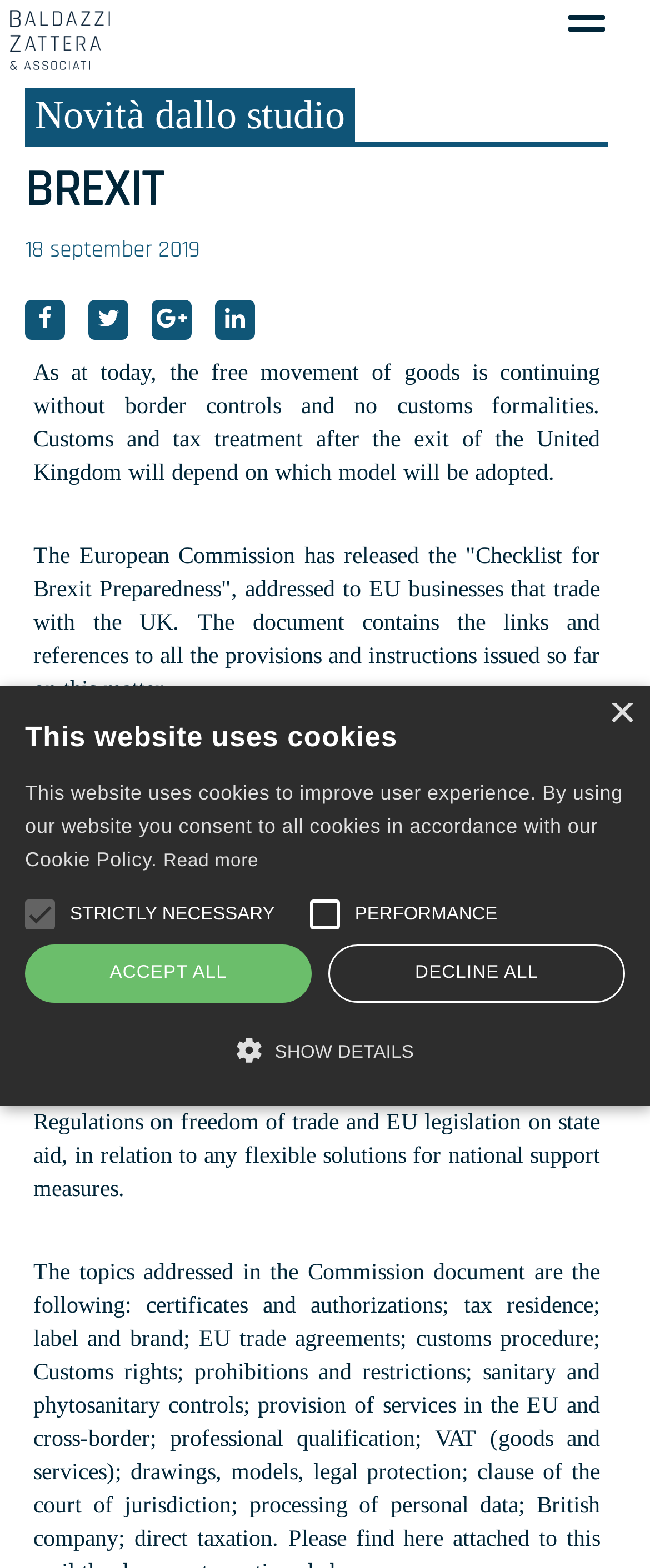Select the bounding box coordinates of the element I need to click to carry out the following instruction: "Click the link to Studio Baldazzi Zattera & Associati".

[0.003, 0.001, 0.169, 0.033]